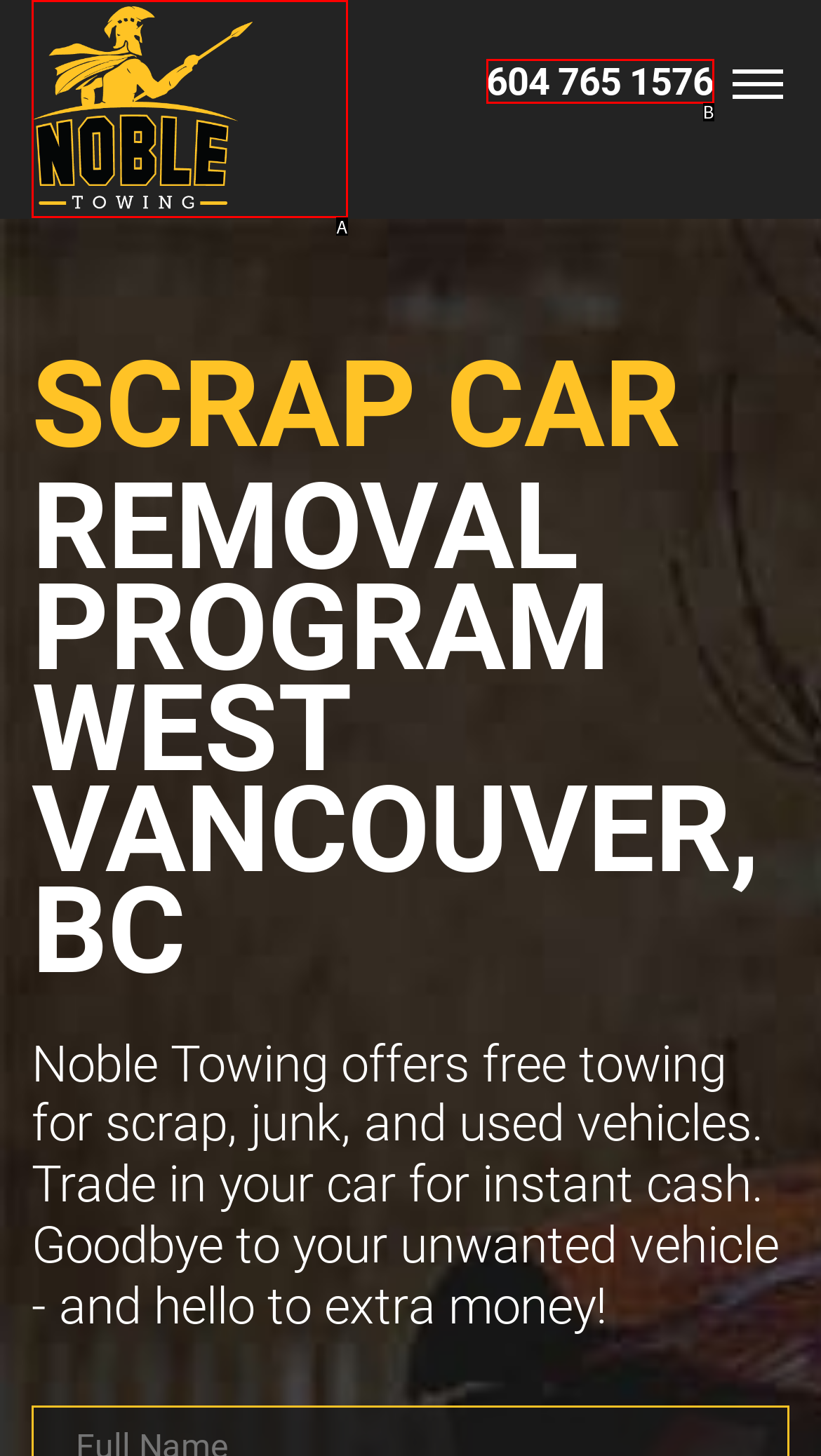Tell me the letter of the option that corresponds to the description: alt="Noble Towing"
Answer using the letter from the given choices directly.

A